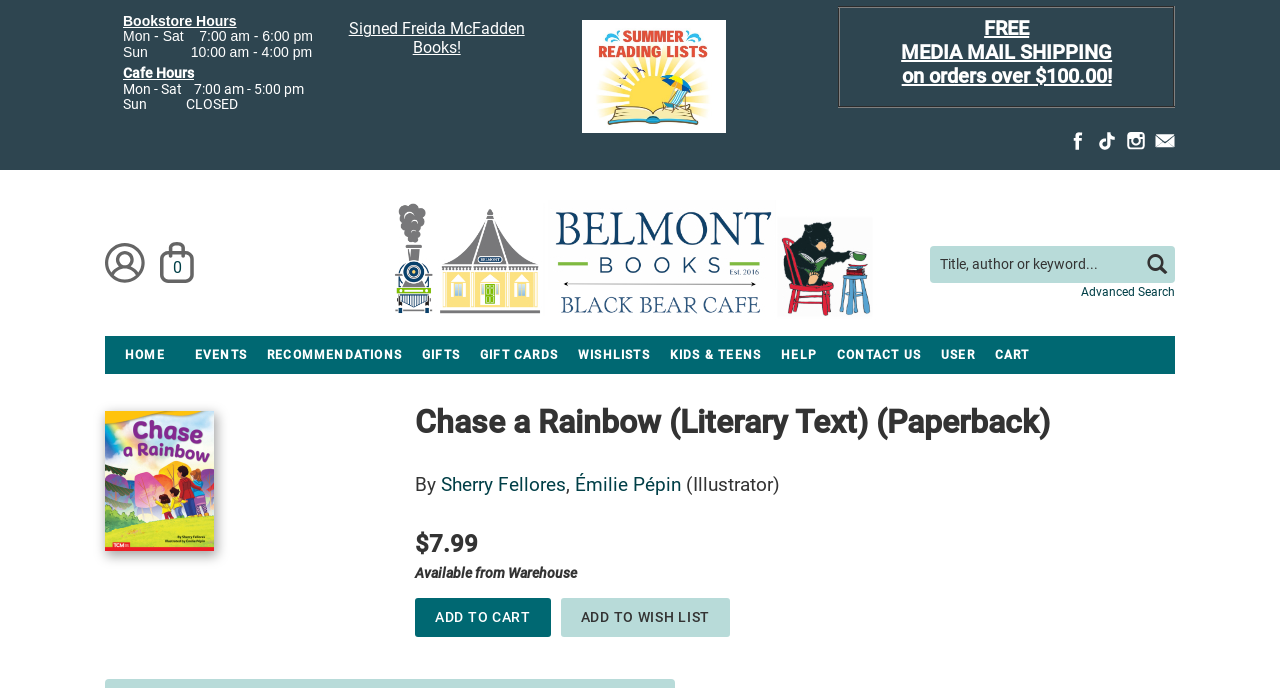Please determine the bounding box coordinates for the element that should be clicked to follow these instructions: "Go to home page".

[0.082, 0.488, 0.144, 0.544]